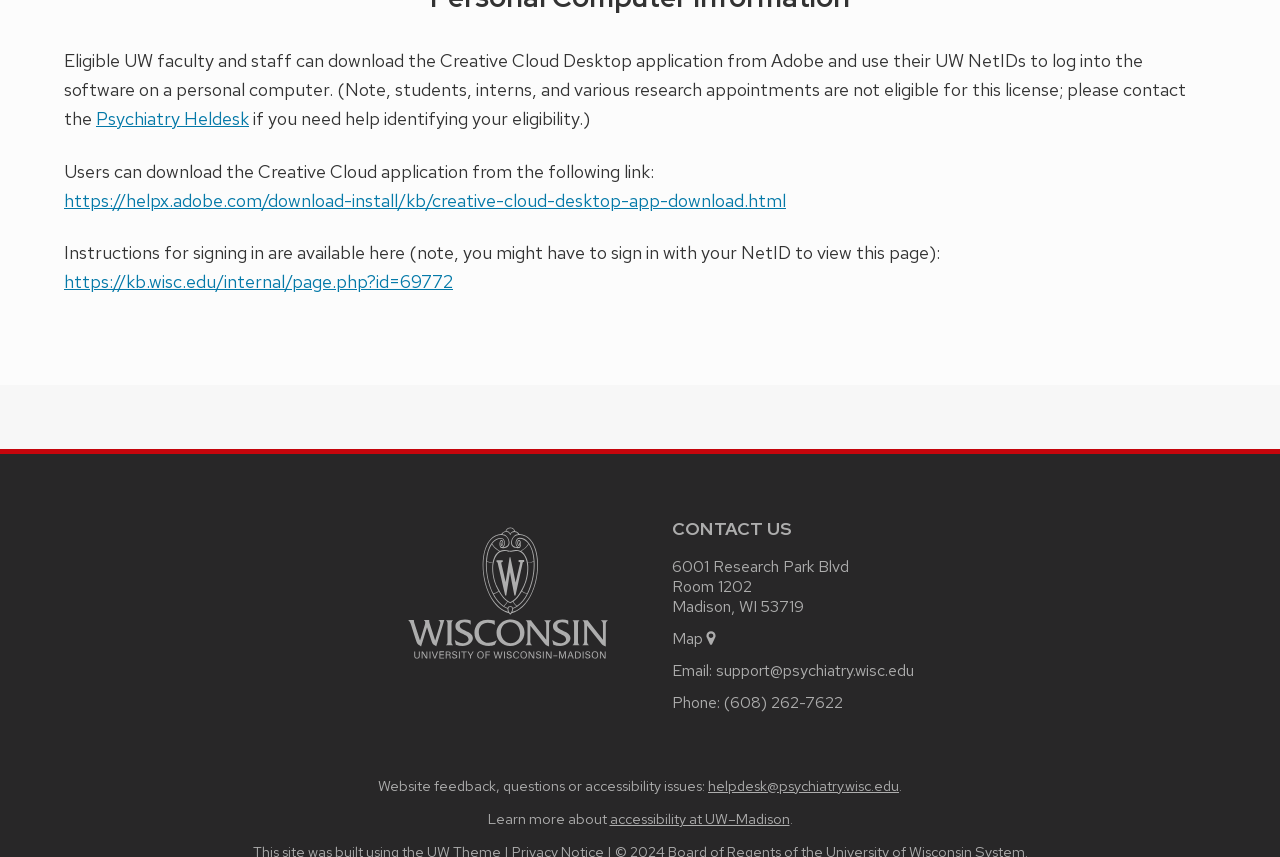Show the bounding box coordinates for the element that needs to be clicked to execute the following instruction: "visit main university website". Provide the coordinates in the form of four float numbers between 0 and 1, i.e., [left, top, right, bottom].

[0.319, 0.761, 0.475, 0.785]